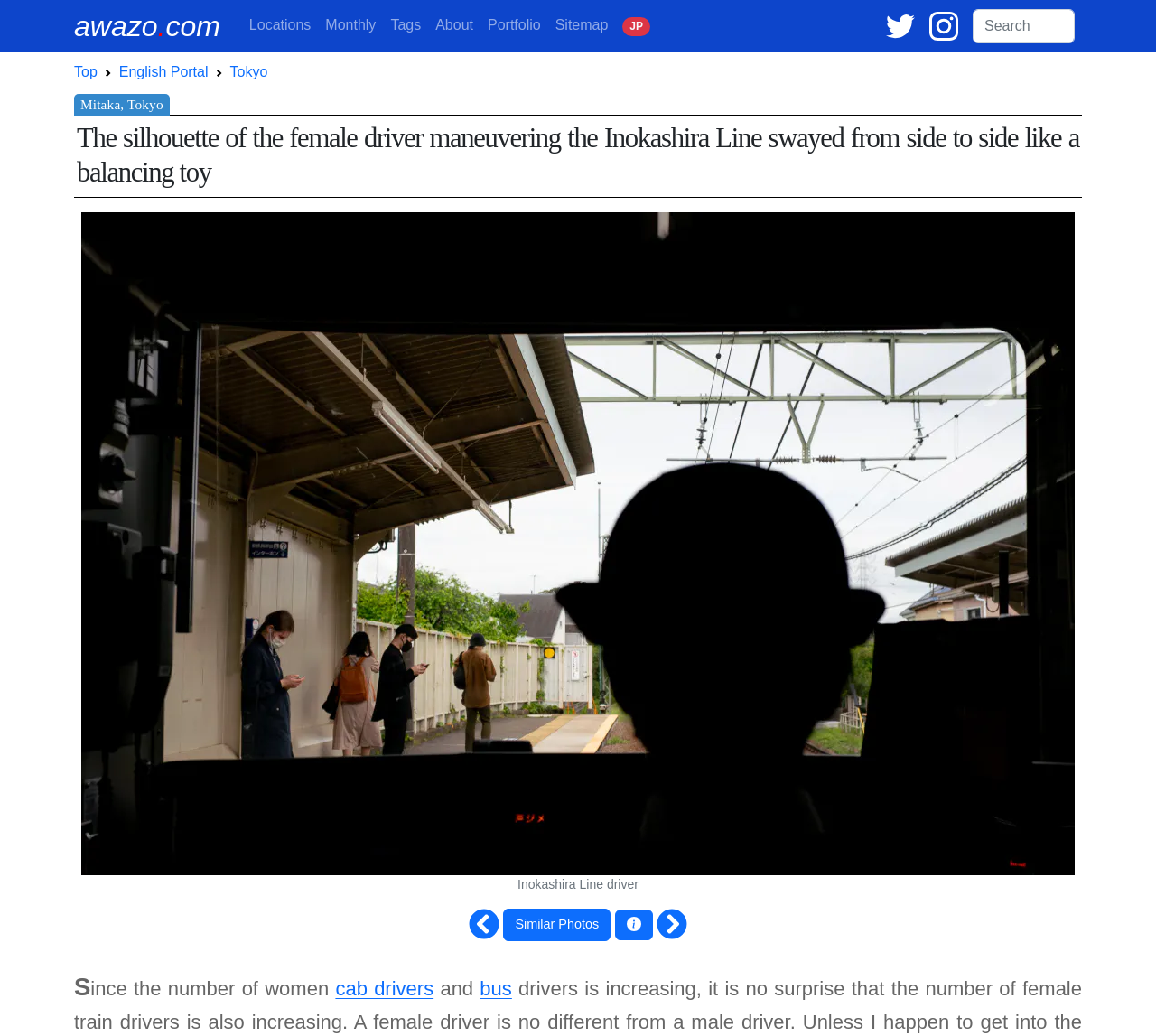Locate the bounding box coordinates of the element that should be clicked to execute the following instruction: "Visit awazo.com".

[0.064, 0.007, 0.197, 0.044]